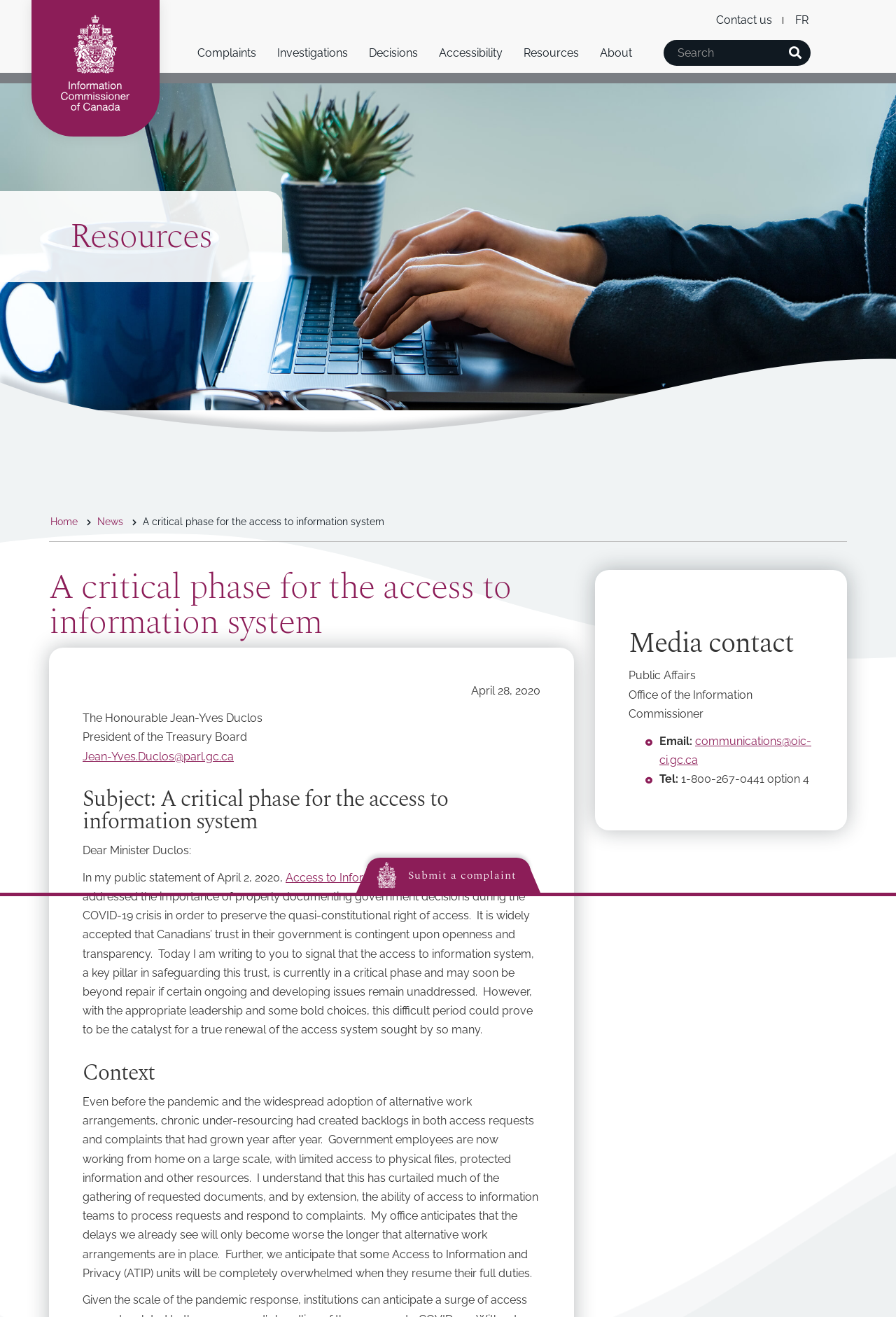Provide a short answer using a single word or phrase for the following question: 
What is the email address provided for media contact?

communications@oic-ci.gc.ca